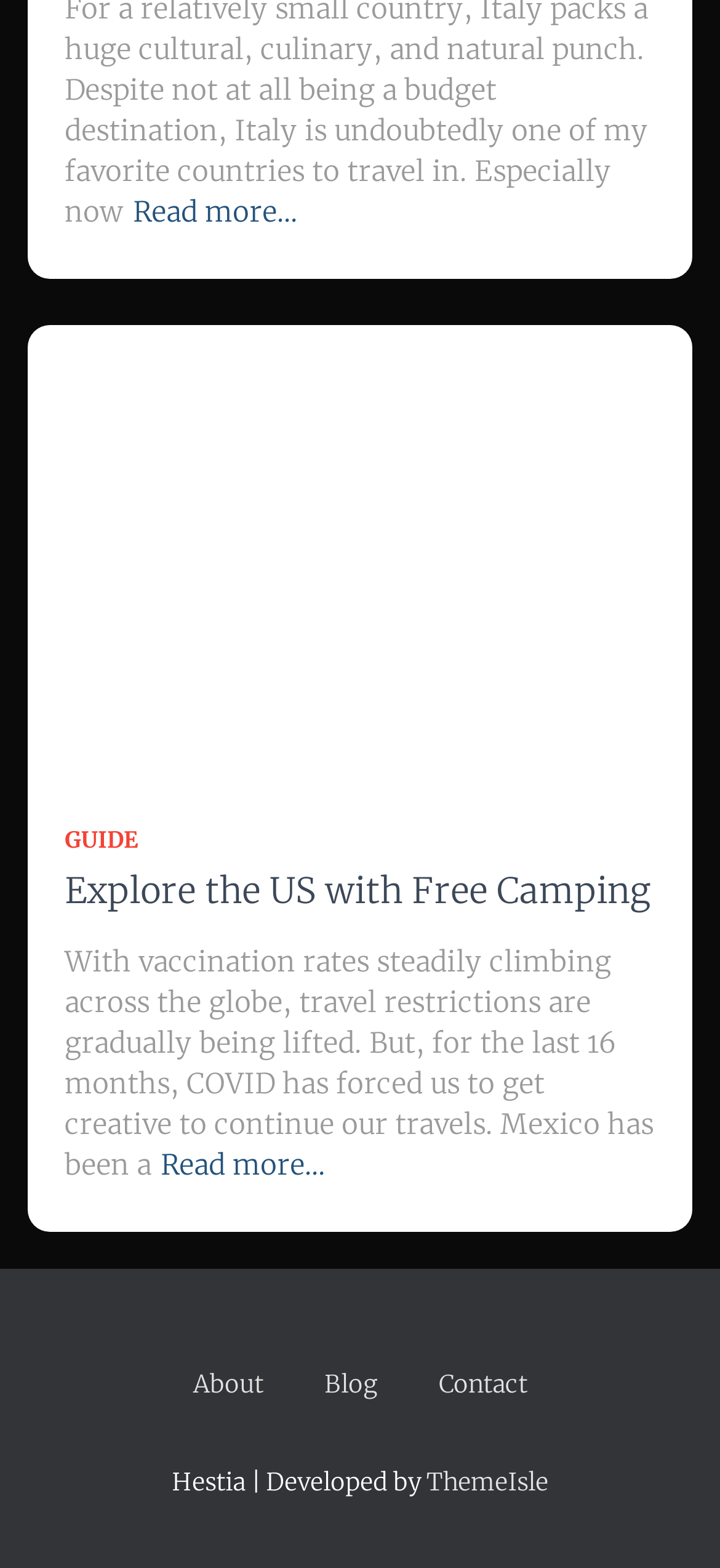Identify the bounding box coordinates for the element you need to click to achieve the following task: "Learn more about the COVID travel restrictions". Provide the bounding box coordinates as four float numbers between 0 and 1, in the form [left, top, right, bottom].

[0.223, 0.73, 0.451, 0.756]